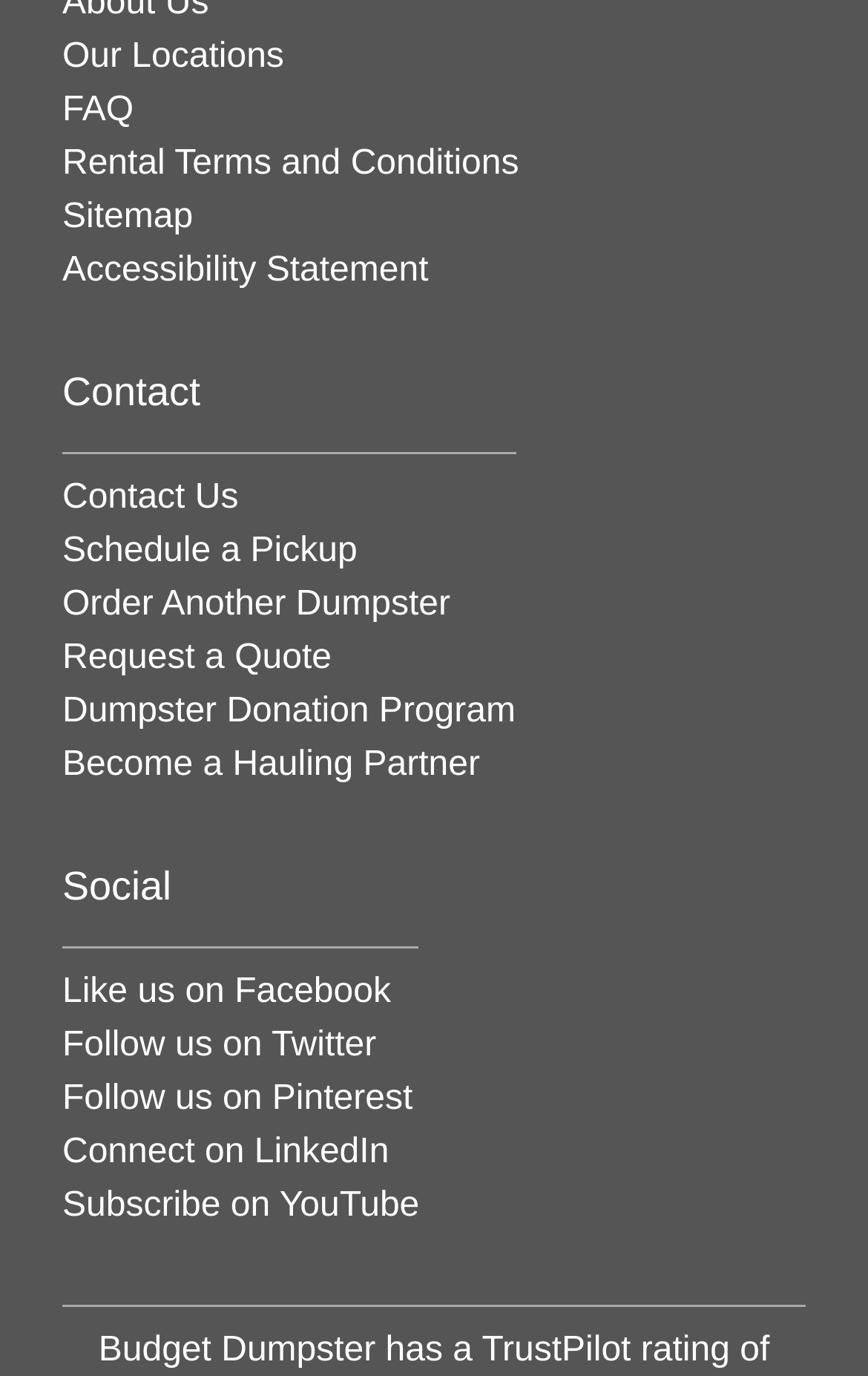How many links are under the 'Contact' heading?
Answer the question based on the image using a single word or a brief phrase.

5